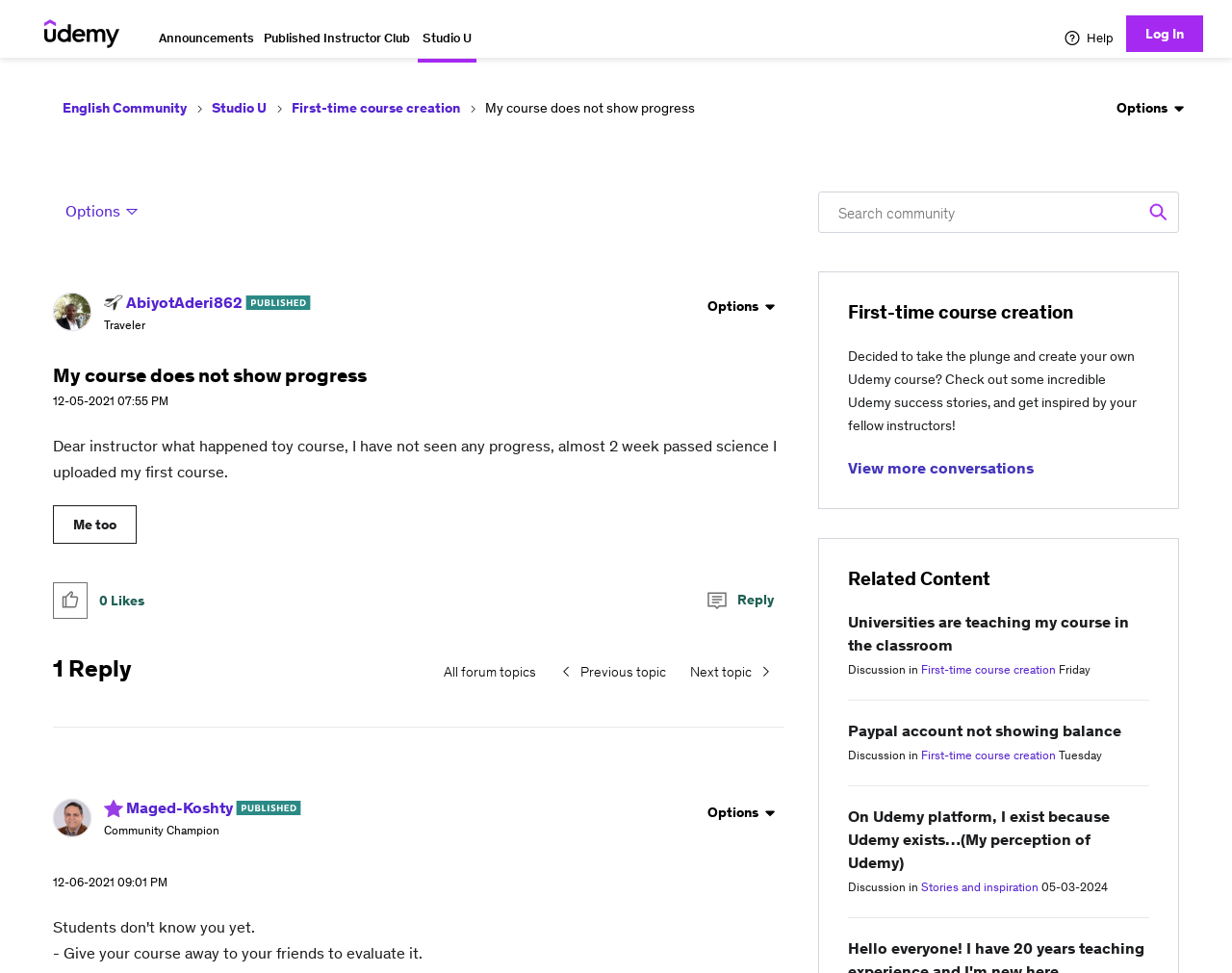Locate the bounding box coordinates of the UI element described by: "aria-label="Search" name="messageSearchField" placeholder="Search community" title="Search"". Provide the coordinates as four float numbers between 0 and 1, formatted as [left, top, right, bottom].

[0.664, 0.197, 0.957, 0.239]